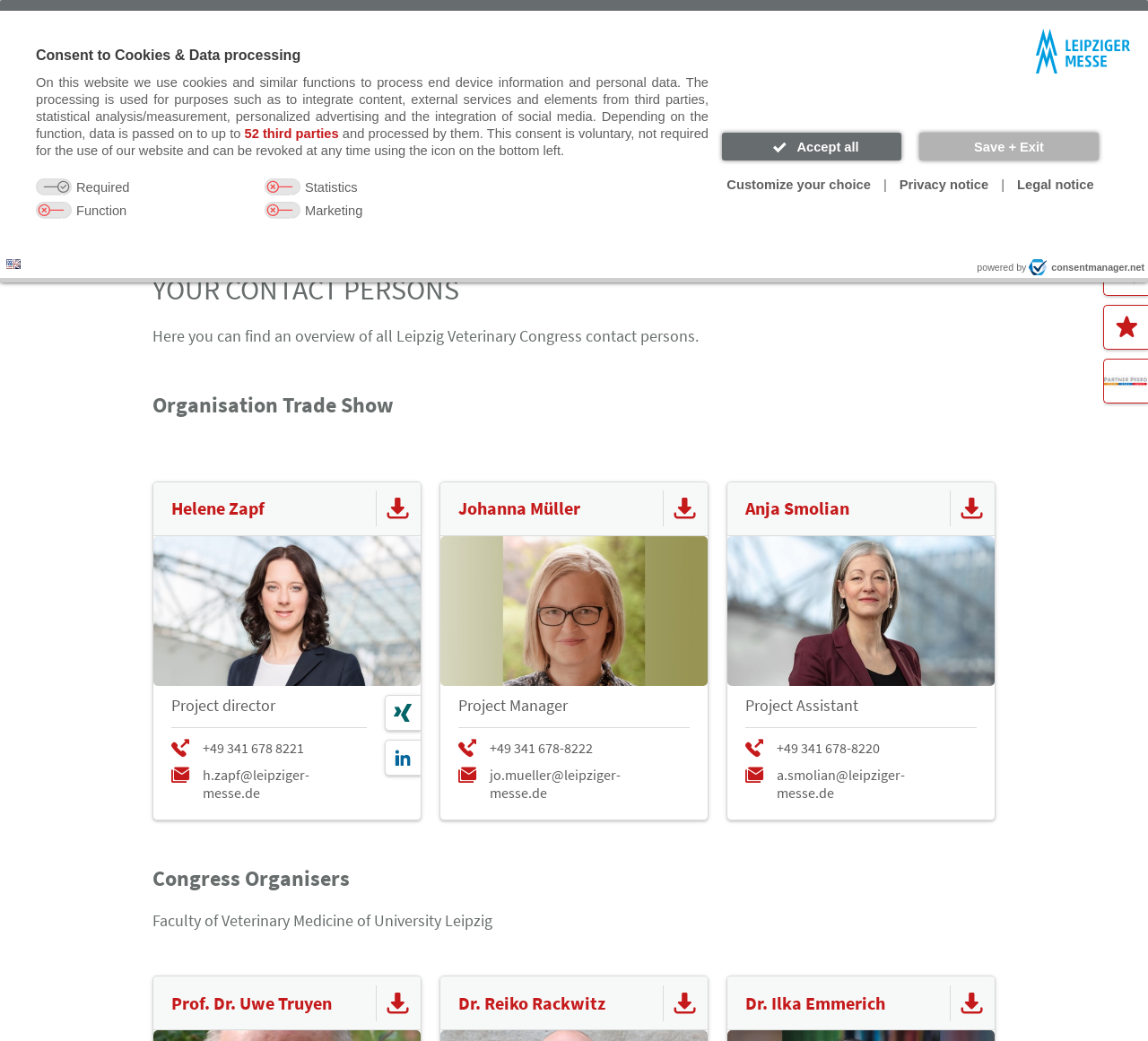What is the language of the webpage?
Please use the visual content to give a single word or phrase answer.

English